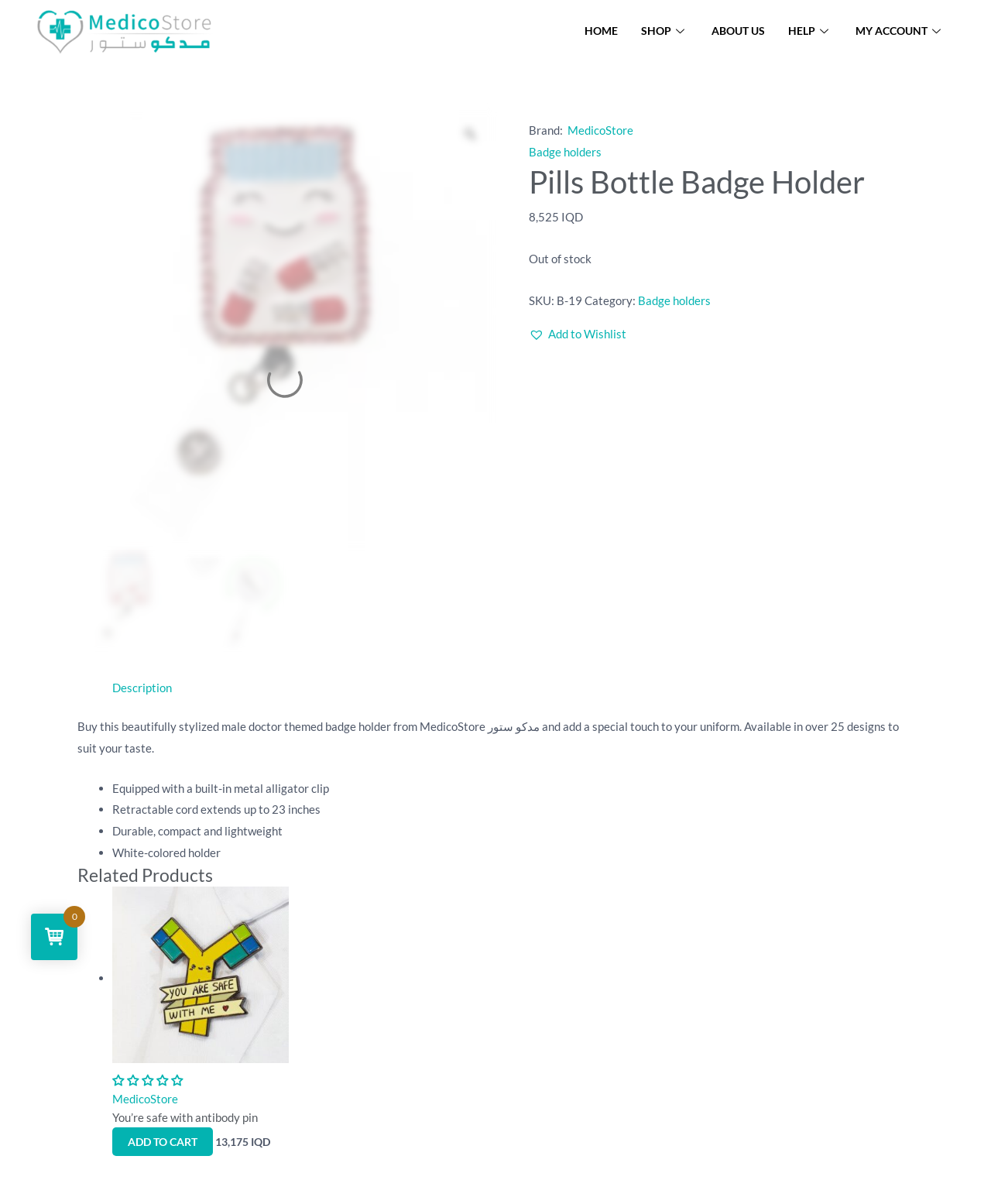Predict the bounding box coordinates of the UI element that matches this description: "Add to cart". The coordinates should be in the format [left, top, right, bottom] with each value between 0 and 1.

[0.113, 0.937, 0.215, 0.96]